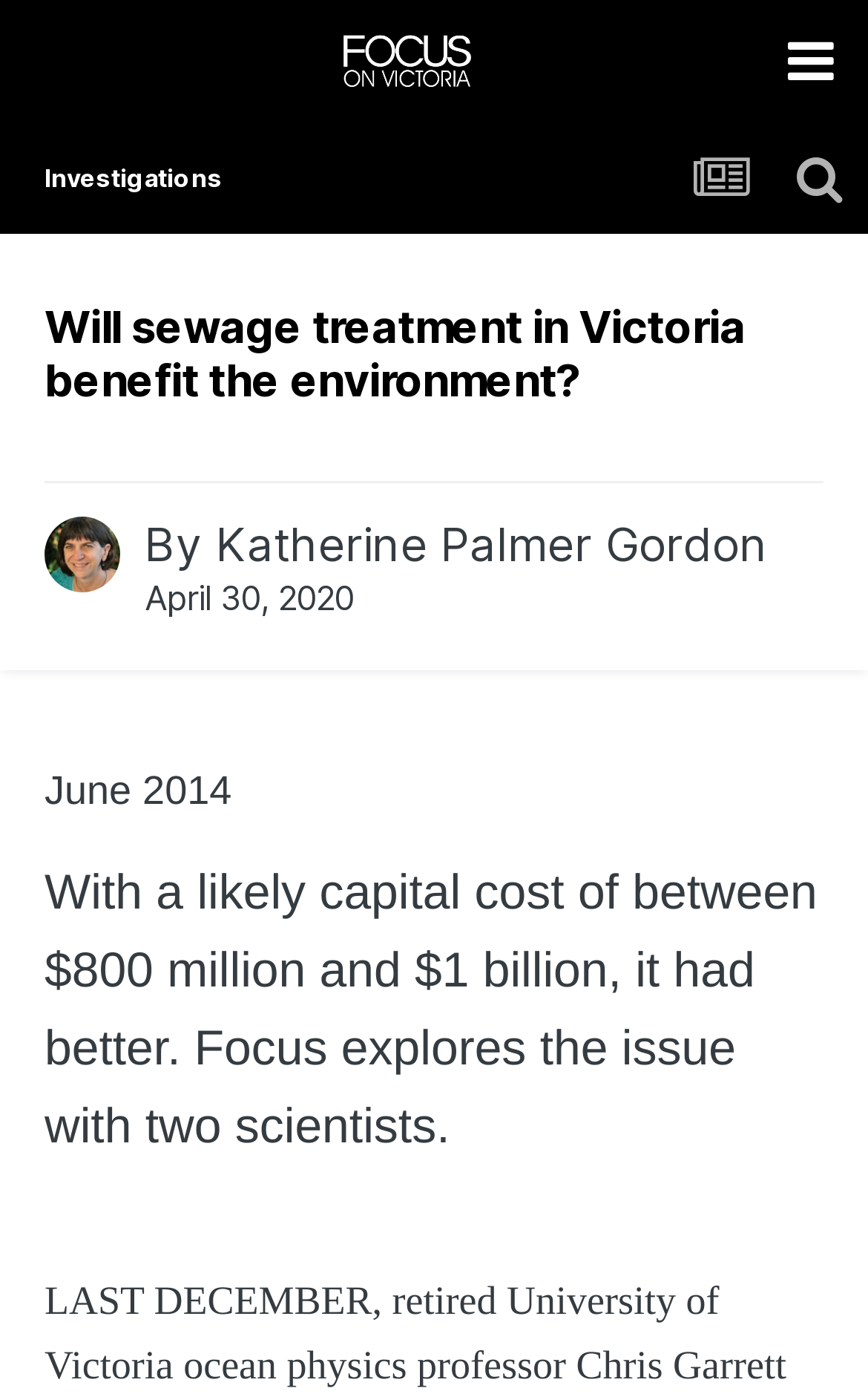What is the topic of the investigation?
Provide a detailed and well-explained answer to the question.

The topic of the investigation can be determined by reading the heading 'Will sewage treatment in Victoria benefit the environment?' which is a prominent element on the webpage.